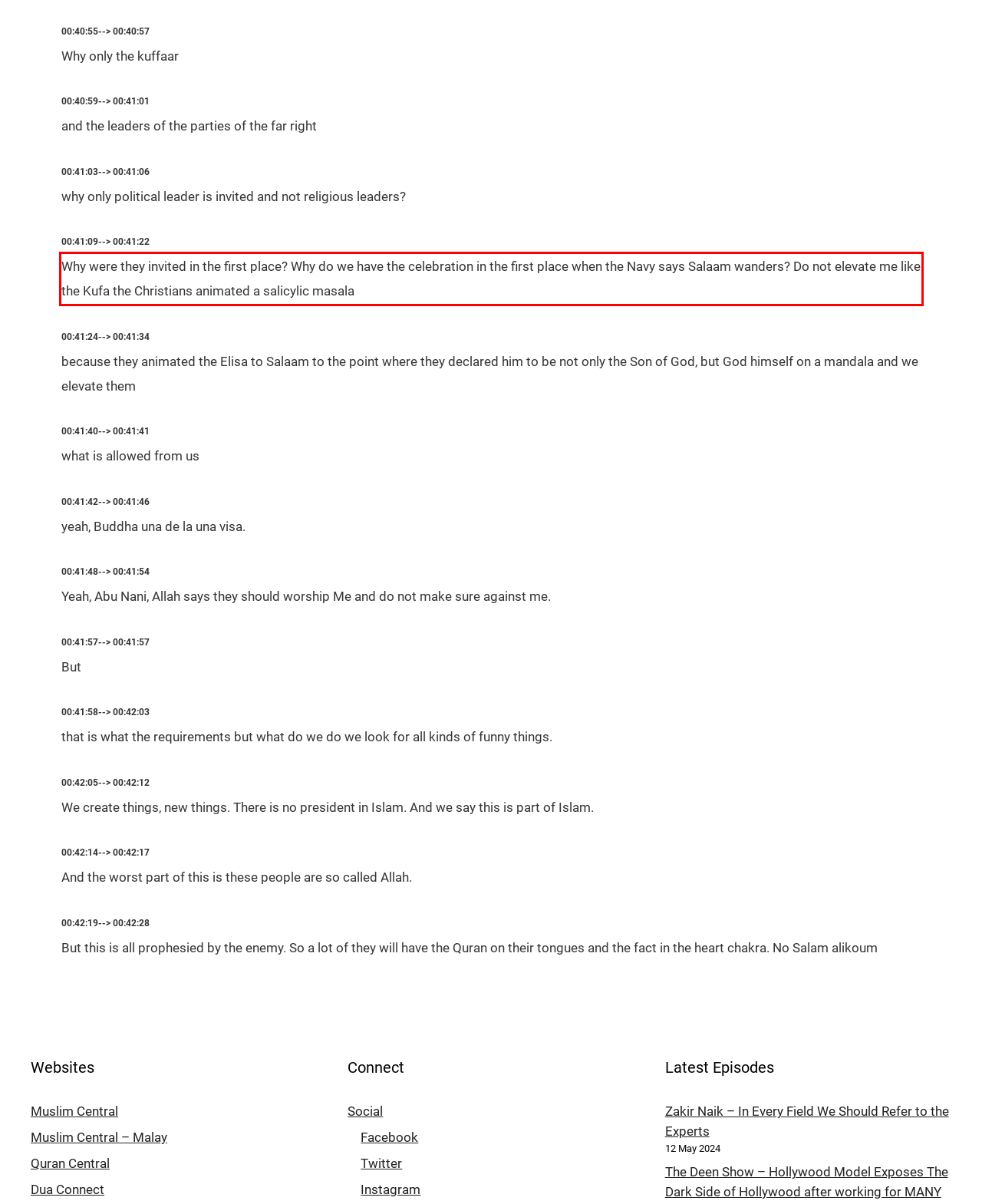Look at the screenshot of the webpage, locate the red rectangle bounding box, and generate the text content that it contains.

Why were they invited in the first place? Why do we have the celebration in the first place when the Navy says Salaam wanders? Do not elevate me like the Kufa the Christians animated a salicylic masala